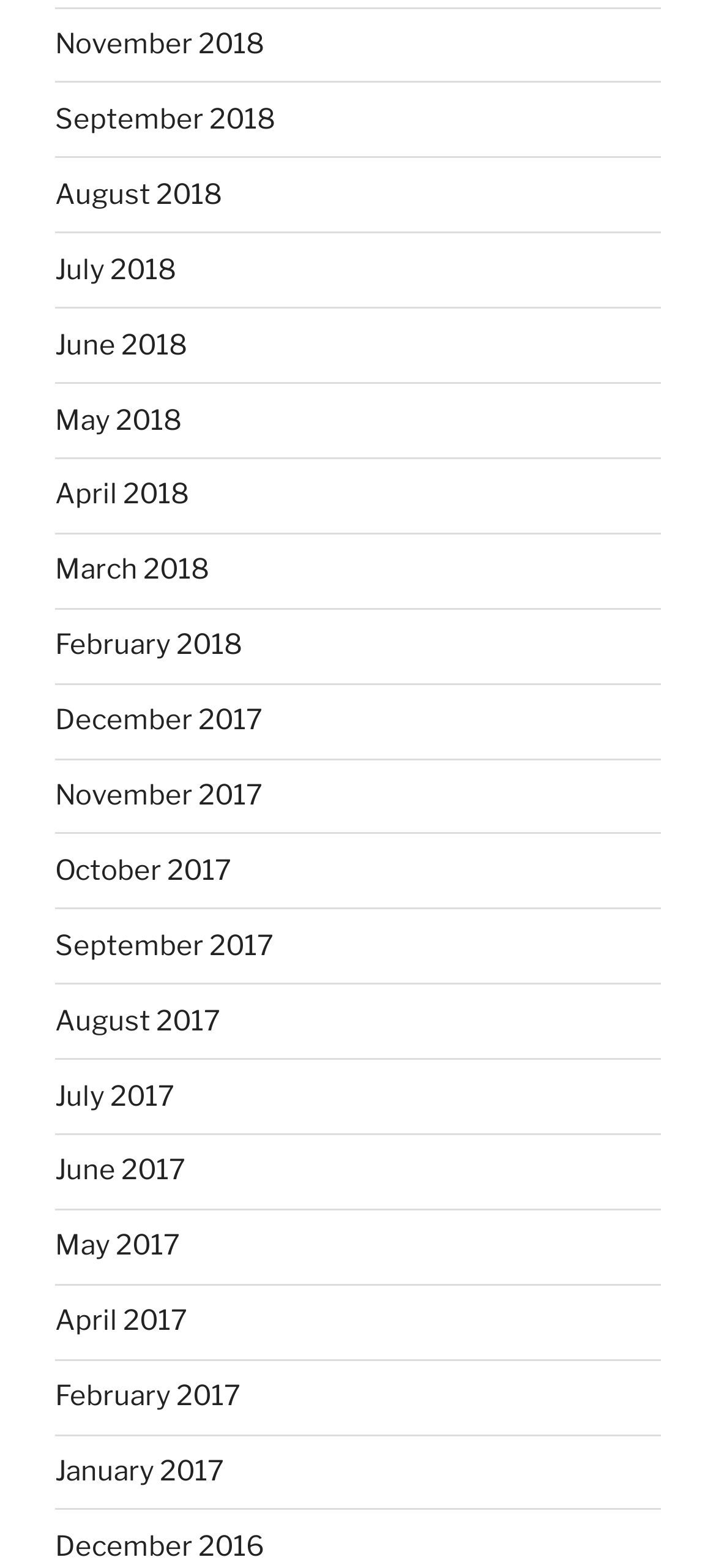Please identify the coordinates of the bounding box for the clickable region that will accomplish this instruction: "view September 2017".

[0.077, 0.592, 0.382, 0.614]